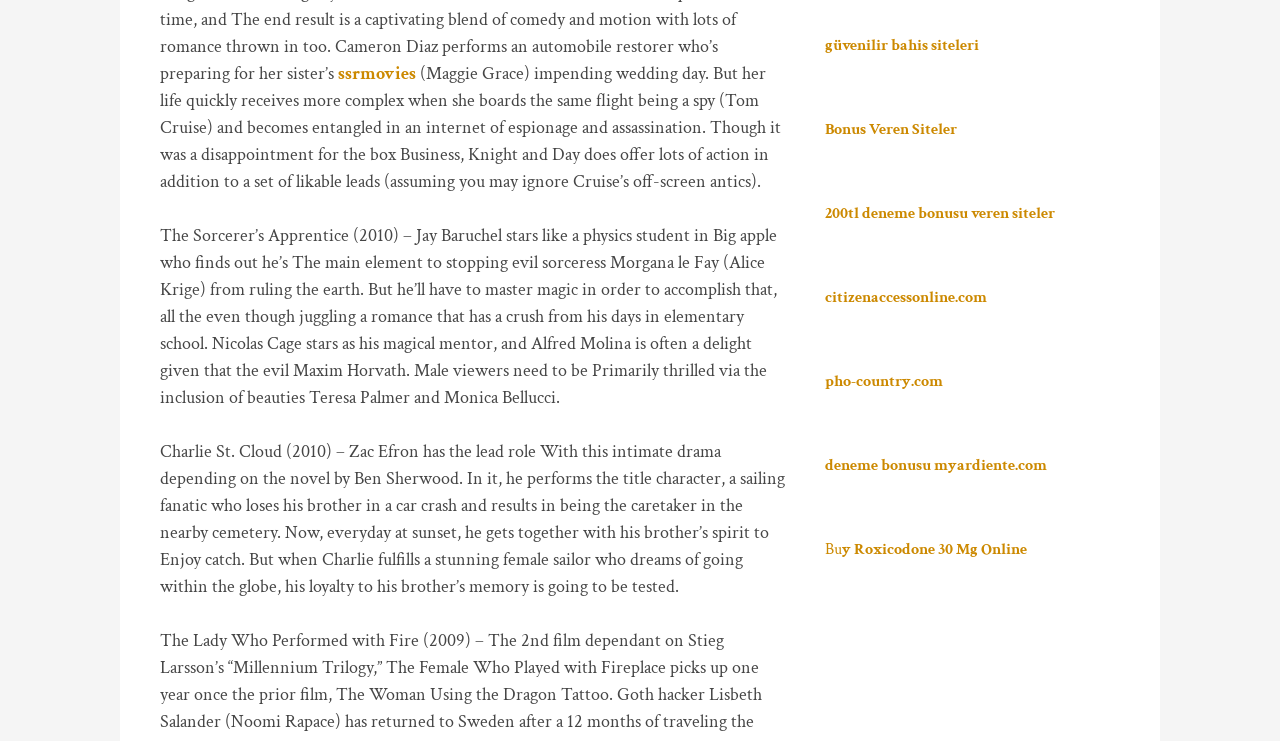Identify the bounding box for the UI element specified in this description: "ssrmovies". The coordinates must be four float numbers between 0 and 1, formatted as [left, top, right, bottom].

[0.264, 0.084, 0.325, 0.115]